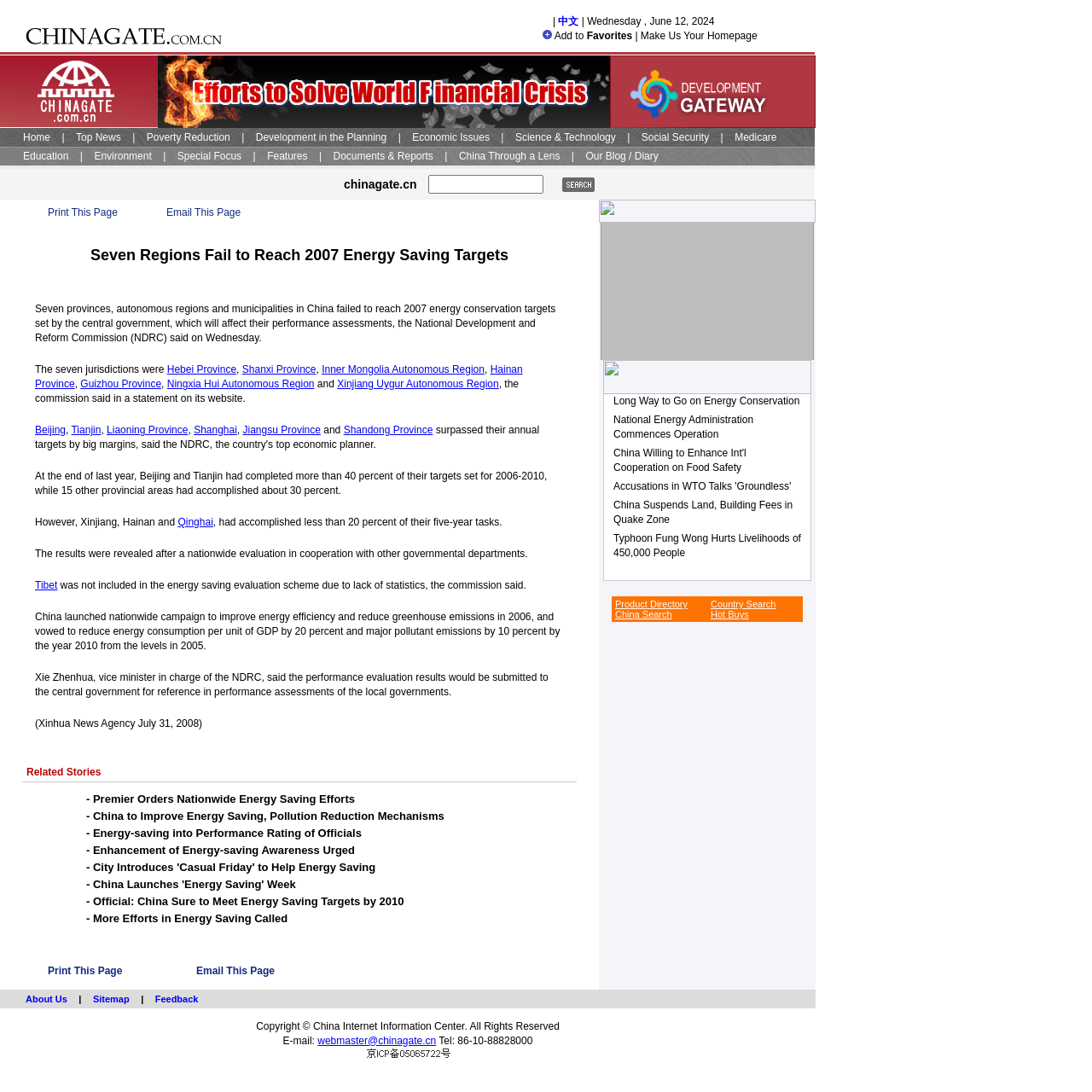Please give a one-word or short phrase response to the following question: 
How many provinces surpassed their annual targets?

Six